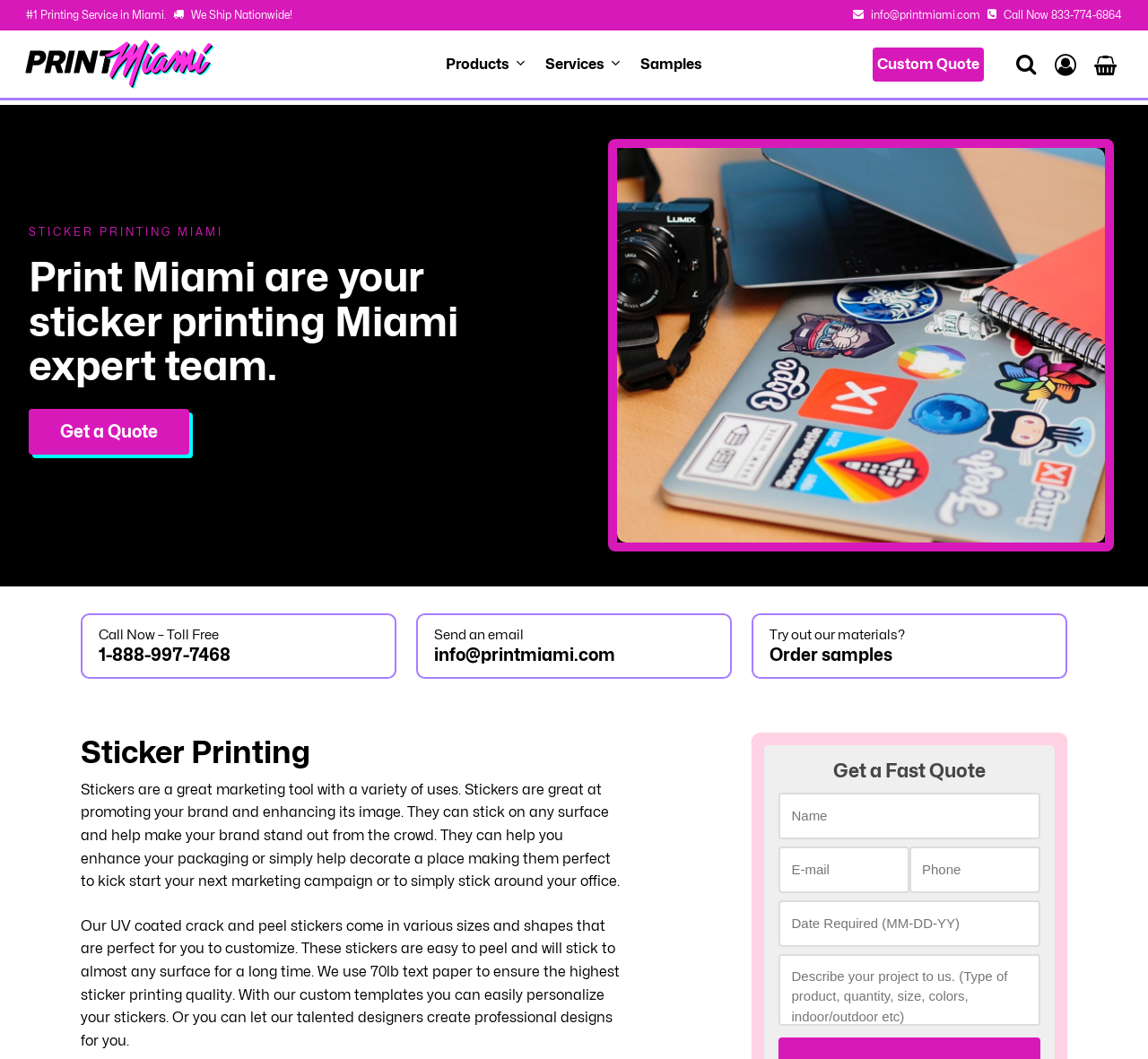What is the company's email address?
Answer the question with a single word or phrase derived from the image.

info@printmiami.com